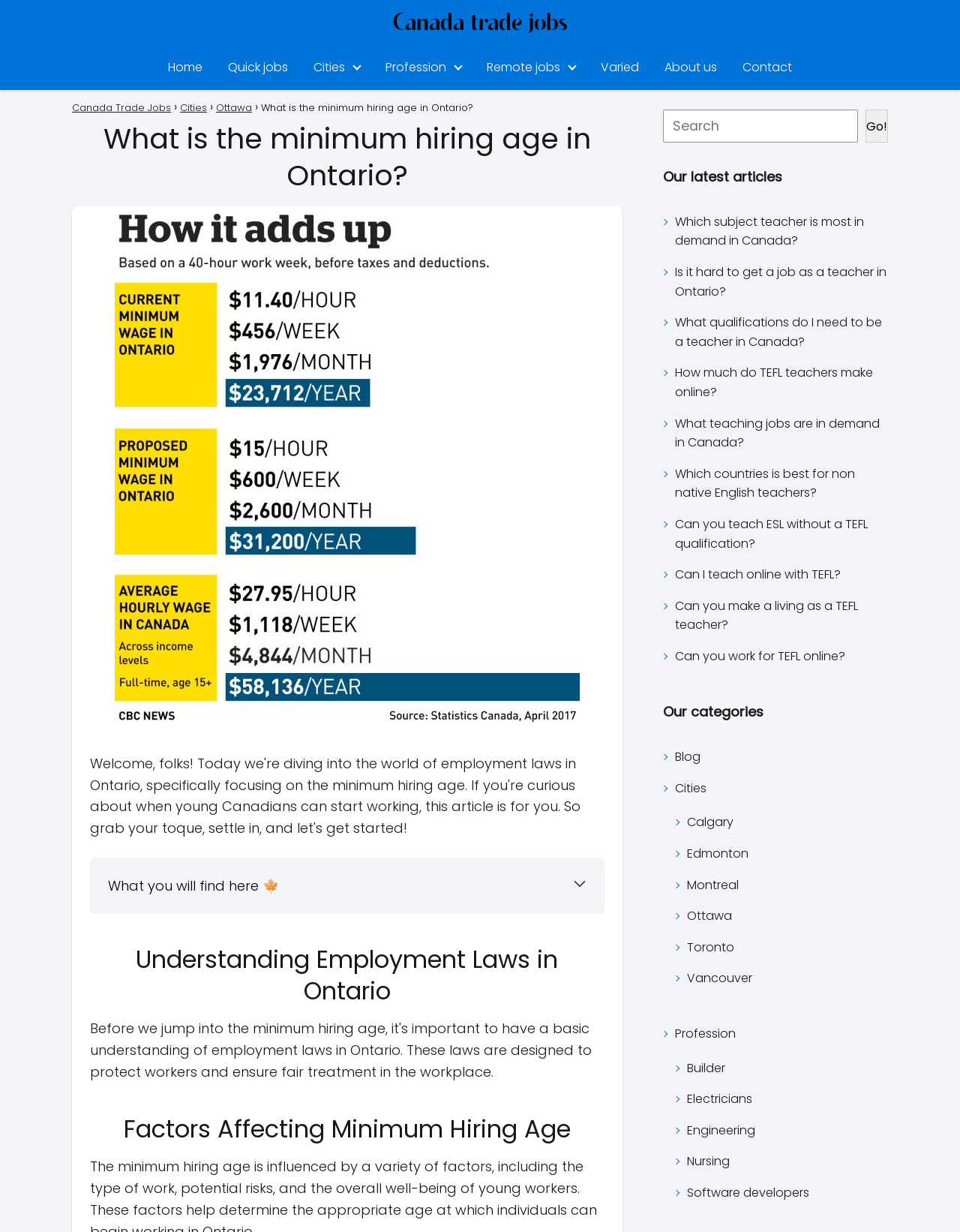Generate the title text from the webpage.

What is the minimum hiring age in Ontario?